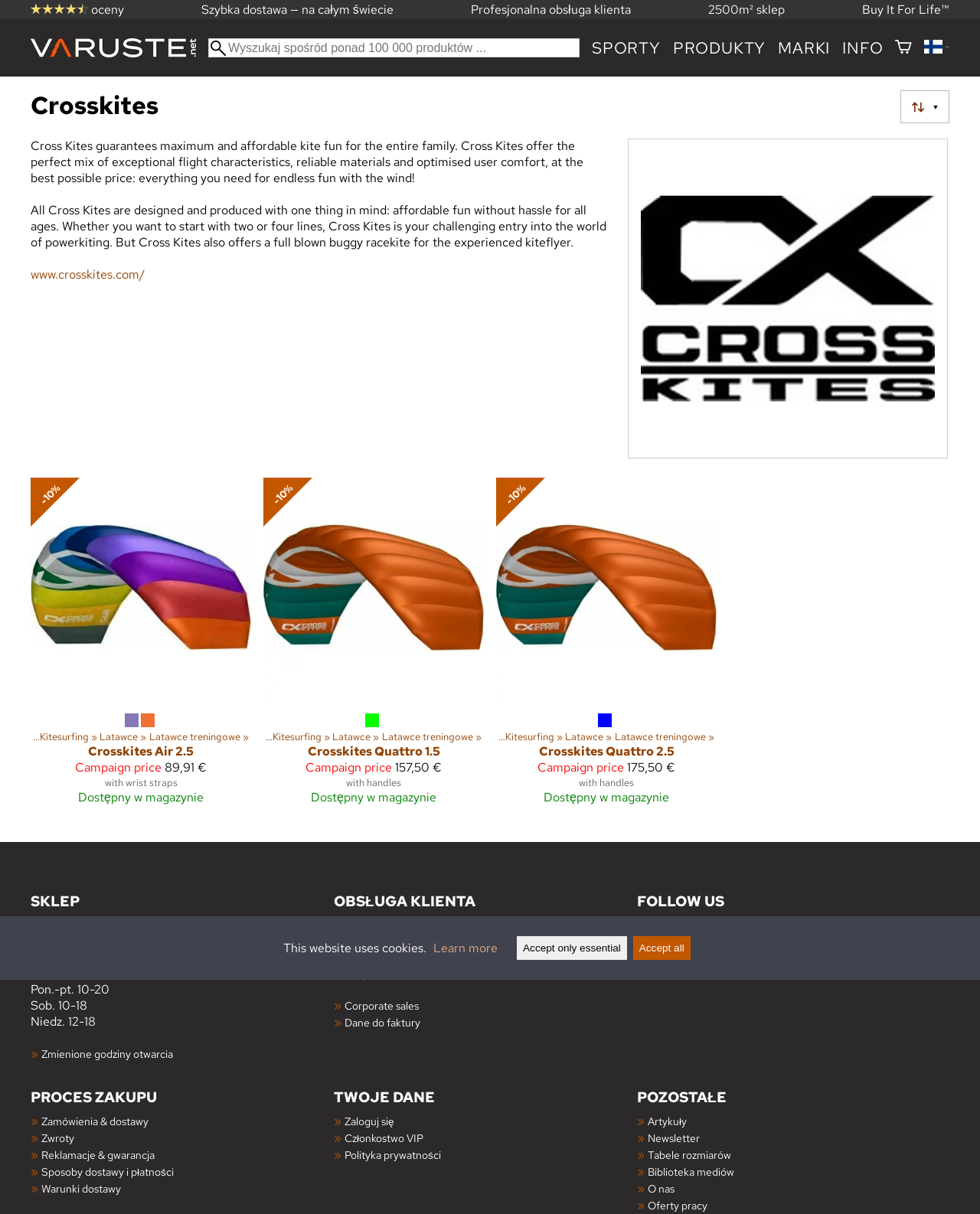What is the price of Crosskites Air 2.5?
Refer to the image and respond with a one-word or short-phrase answer.

89,91 €